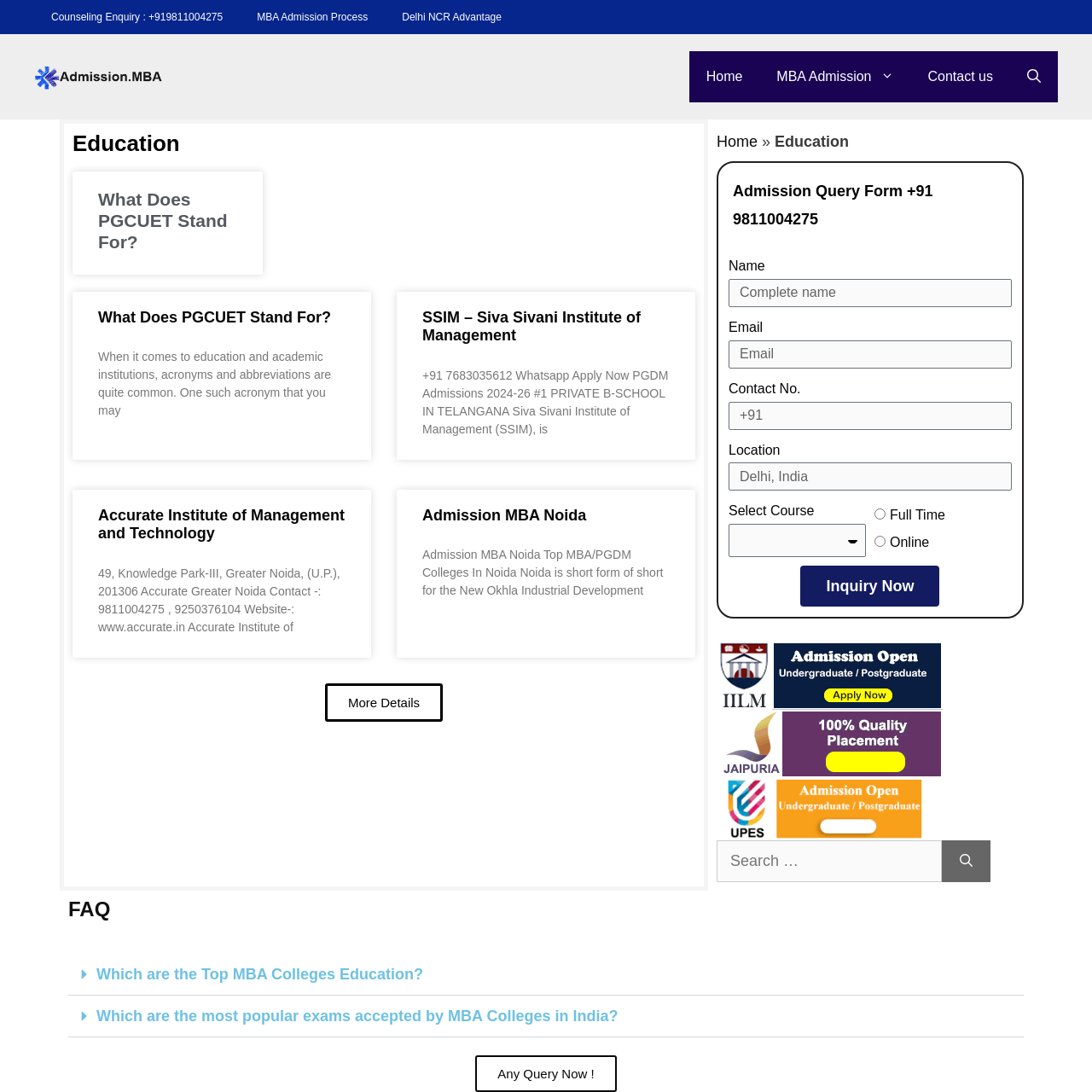Identify the bounding box coordinates of the region that should be clicked to execute the following instruction: "Fill in the 'Name' textbox".

[0.667, 0.255, 0.927, 0.281]